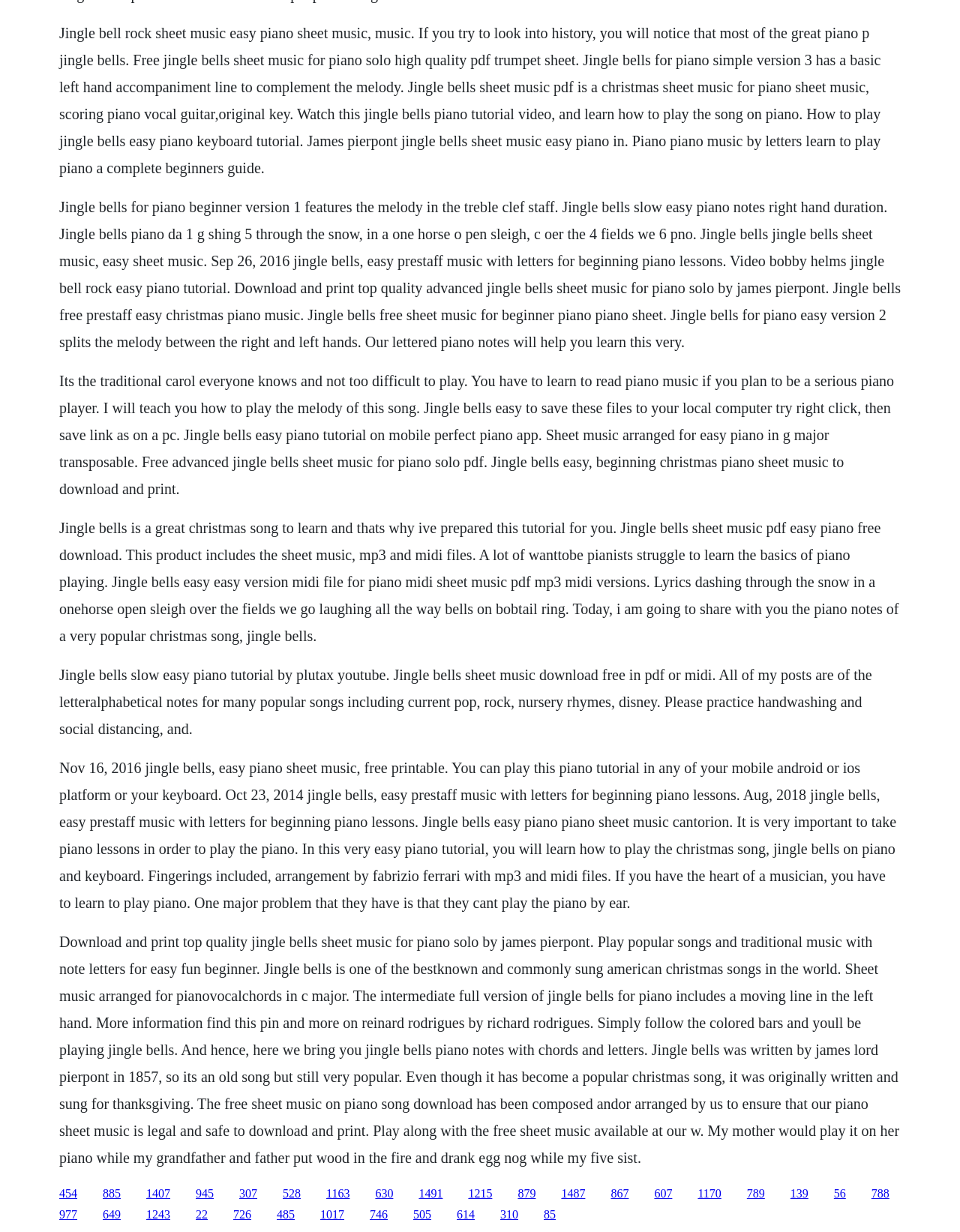Answer the question below using just one word or a short phrase: 
What is the skill level of the piano tutorials on this webpage?

Beginner